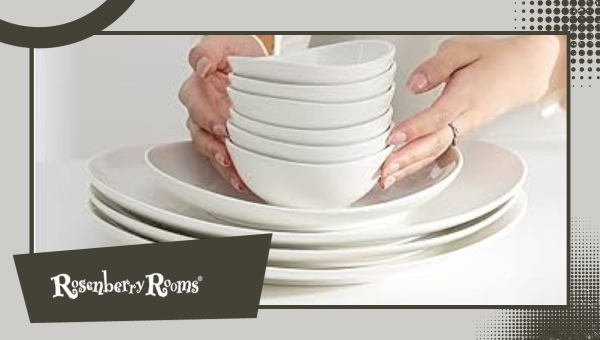What is the purpose of the right dinnerware?
Please provide a single word or phrase based on the screenshot.

Enhances dining experience and visual appeal